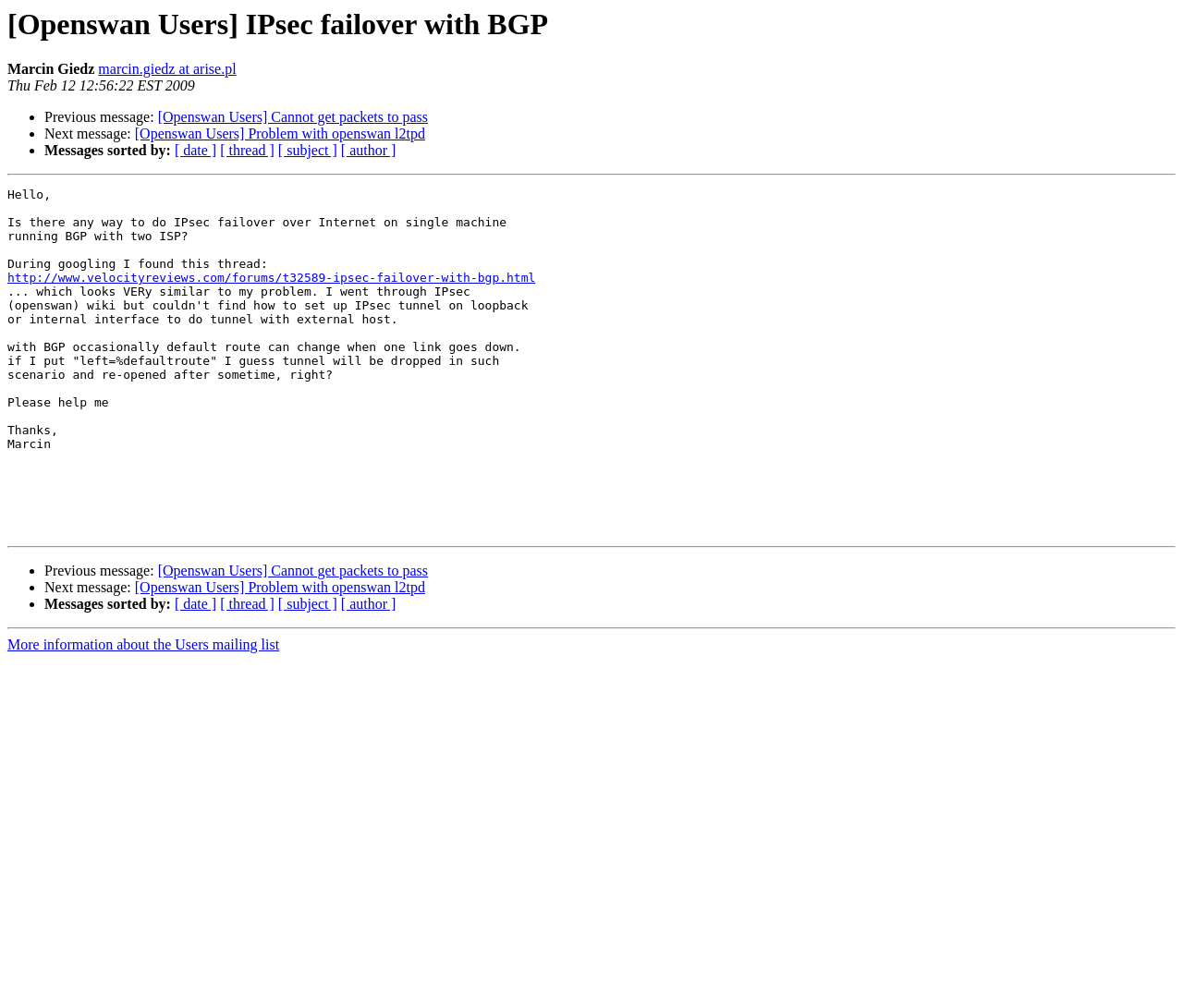What is the topic of the message?
Can you offer a detailed and complete answer to this question?

The topic of the message is IPsec failover with BGP, which is mentioned in the heading of the webpage and is the main subject of the message.